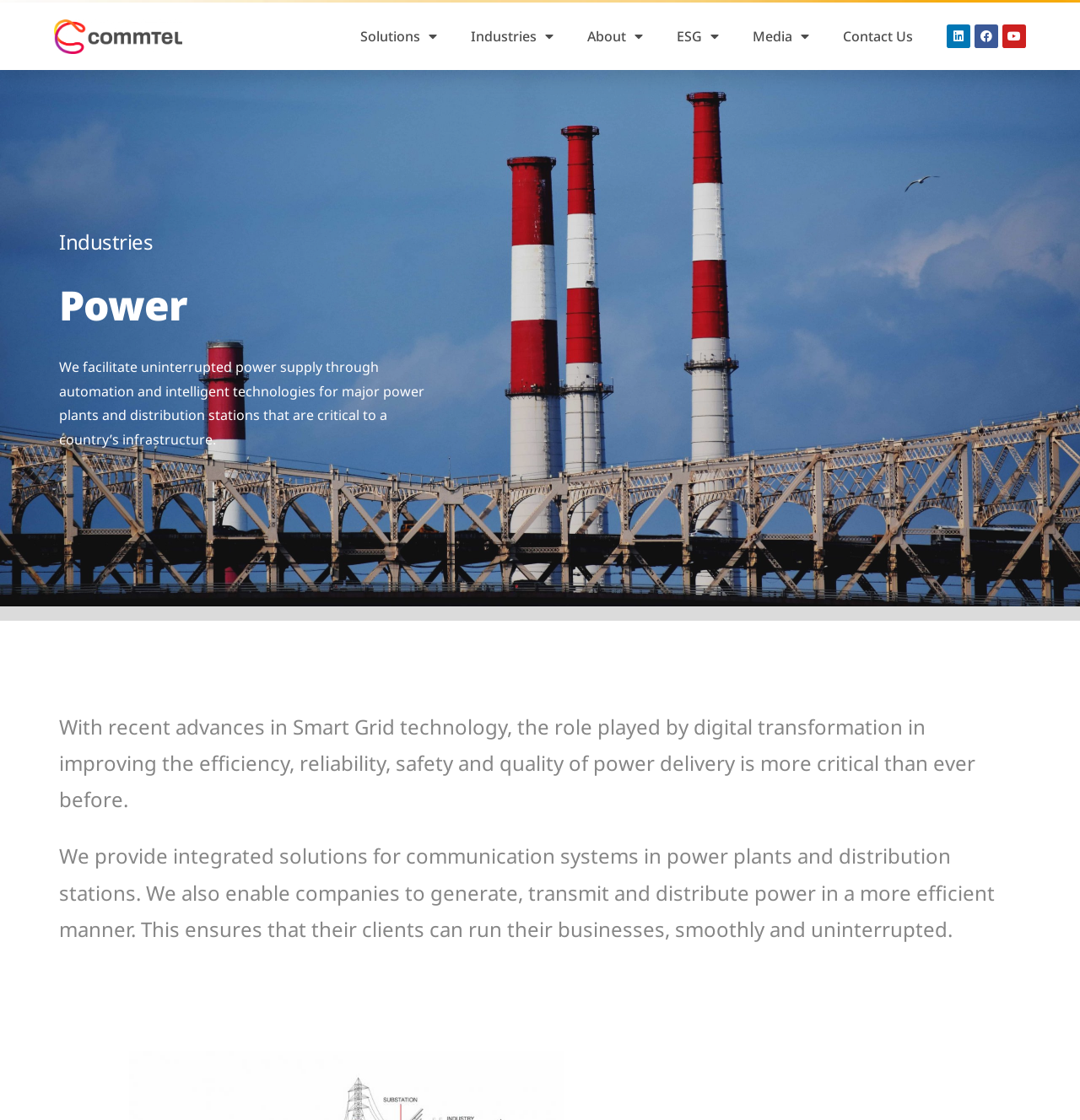Find the bounding box coordinates of the element you need to click on to perform this action: 'Read the article about New Hyde Park woman accused of stealing roughly $750K from elderly woman'. The coordinates should be represented by four float values between 0 and 1, in the format [left, top, right, bottom].

None